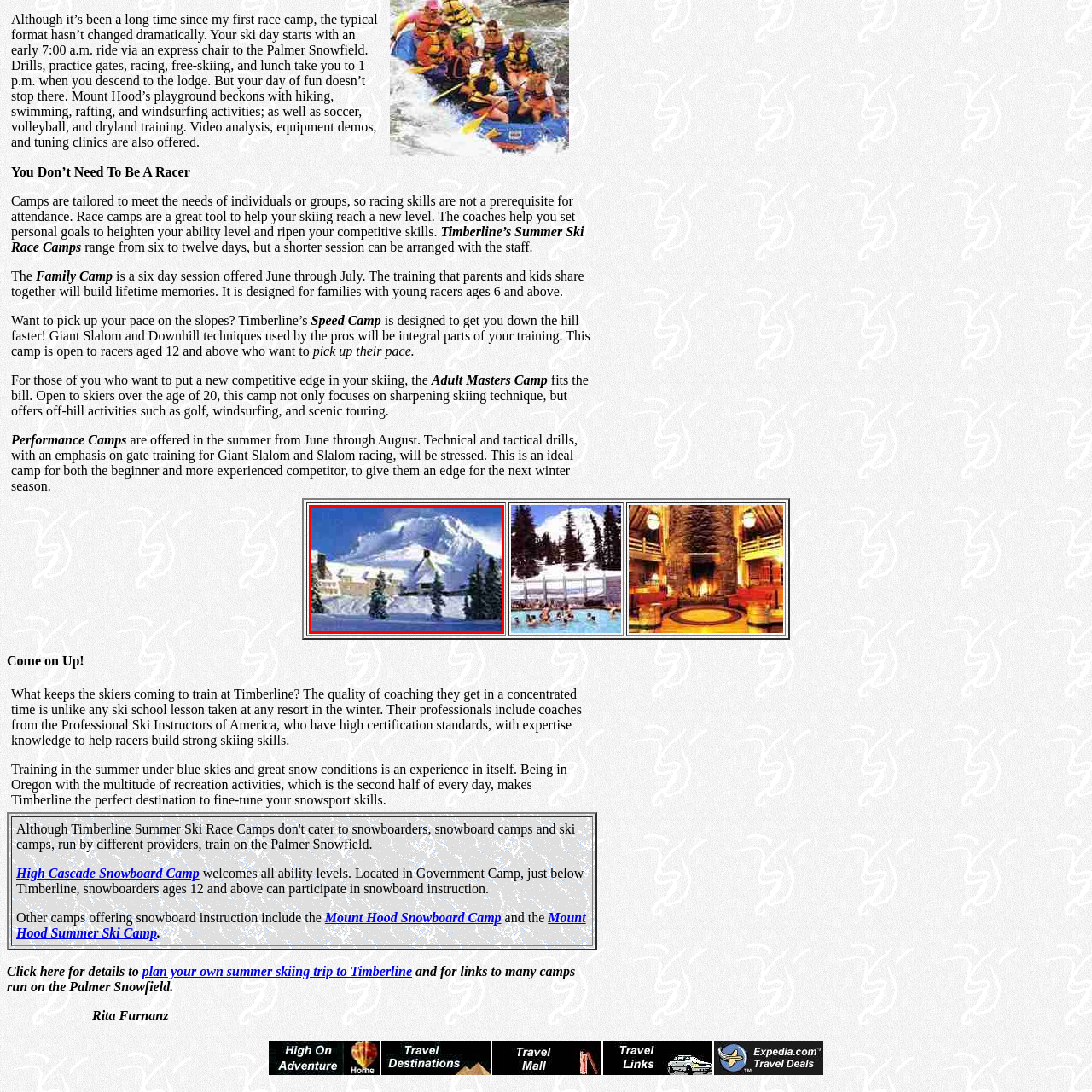Analyze and describe the image content within the red perimeter in detail.

The image showcases a picturesque winter landscape featuring a lodge harmoniously nestled in a snowy setting, with towering evergreen trees framing its foreground. In the background, the majestic peaks of Mount Hood rise dramatically against a clear blue sky, capped with glistening snow. This scenic view reflects the allure of Timberline, a prime destination for summer ski racing camps and outdoor activities, where aspiring skiers can develop their skills under expert guidance. The combination of quality coaching, breathtaking surroundings, and recreation options makes it an ideal spot for both intense training and family fun.